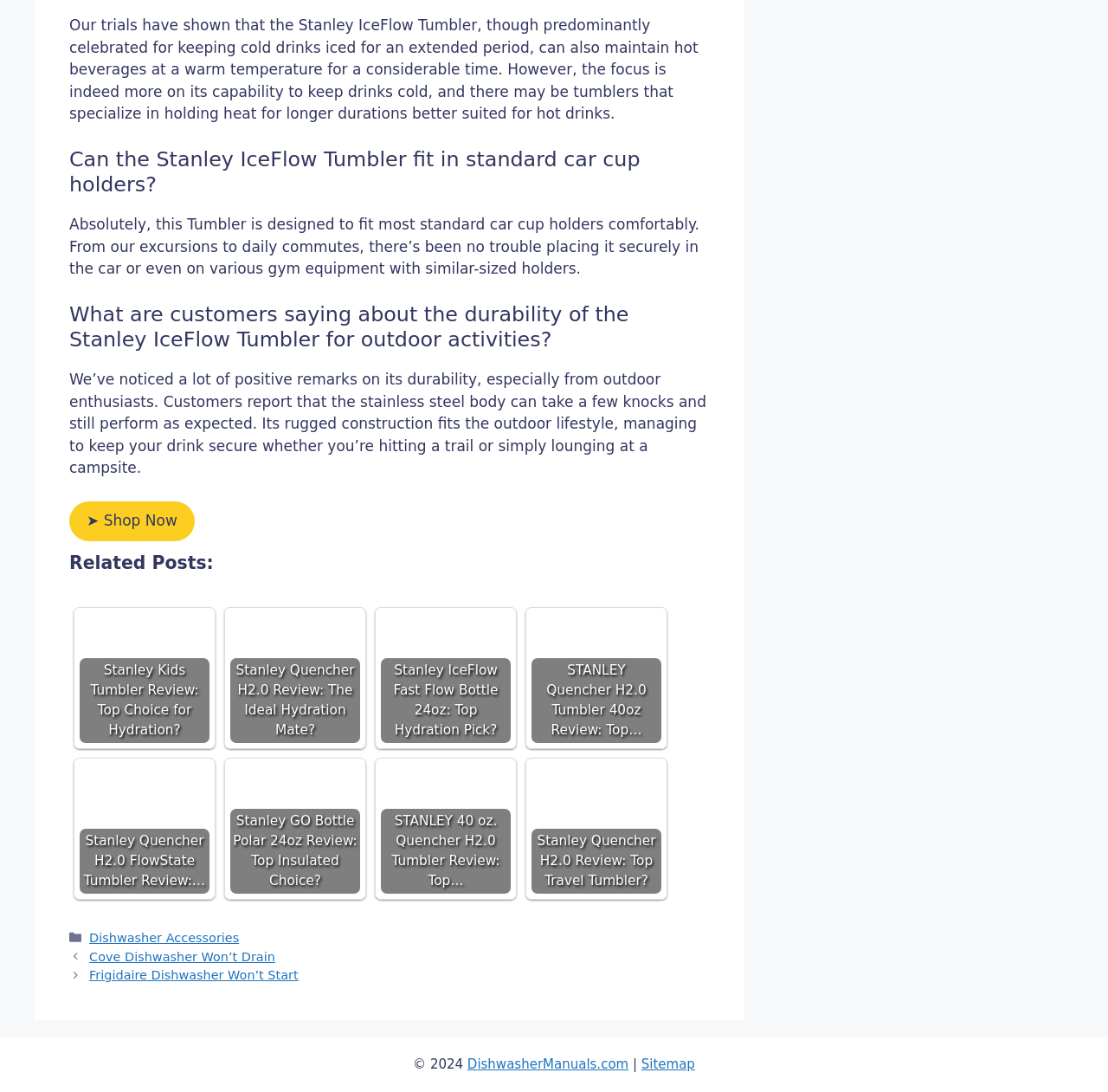What do customers say about the durability of the Stanley IceFlow Tumbler?
Refer to the image and offer an in-depth and detailed answer to the question.

Customers report that the stainless steel body can take a few knocks and still perform as expected, and its rugged construction fits the outdoor lifestyle, managing to keep your drink secure whether you’re hitting a trail or simply lounging at a campsite.